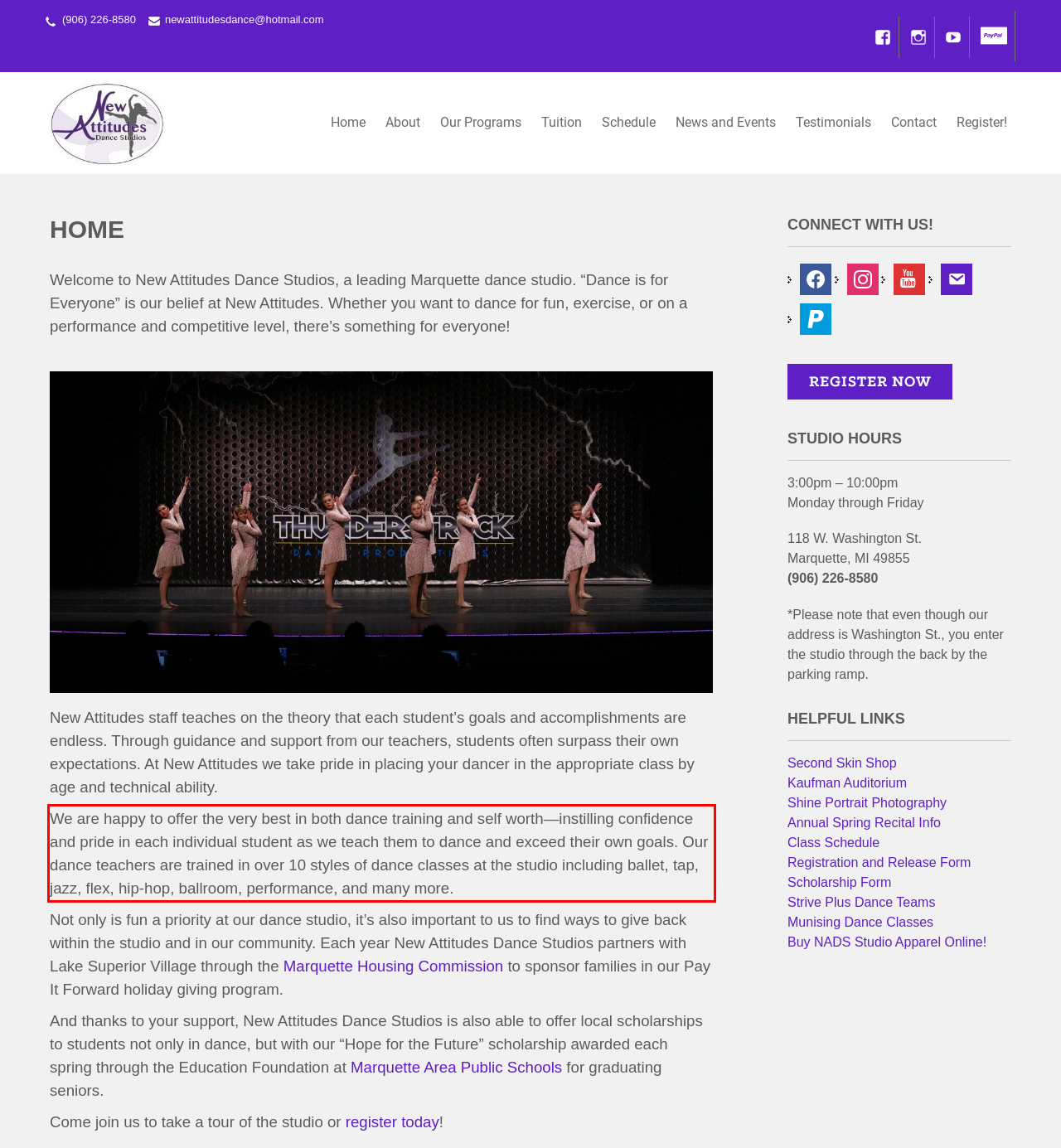Given a webpage screenshot, locate the red bounding box and extract the text content found inside it.

We are happy to offer the very best in both dance training and self worth—instilling confidence and pride in each individual student as we teach them to dance and exceed their own goals. Our dance teachers are trained in over 10 styles of dance classes at the studio including ballet, tap, jazz, flex, hip-hop, ballroom, performance, and many more.